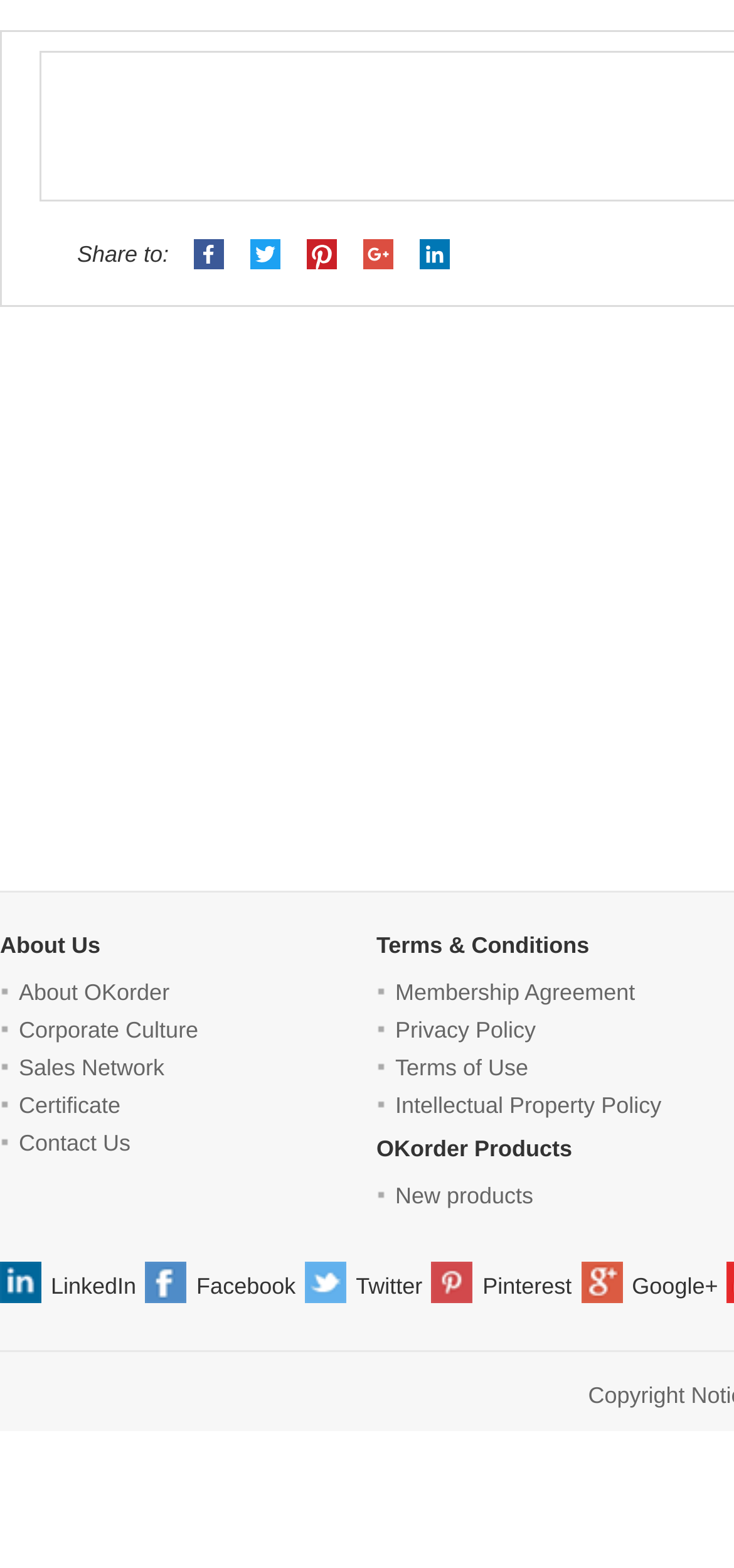How many links are in the 'Terms & Conditions' section?
Refer to the image and provide a one-word or short phrase answer.

5